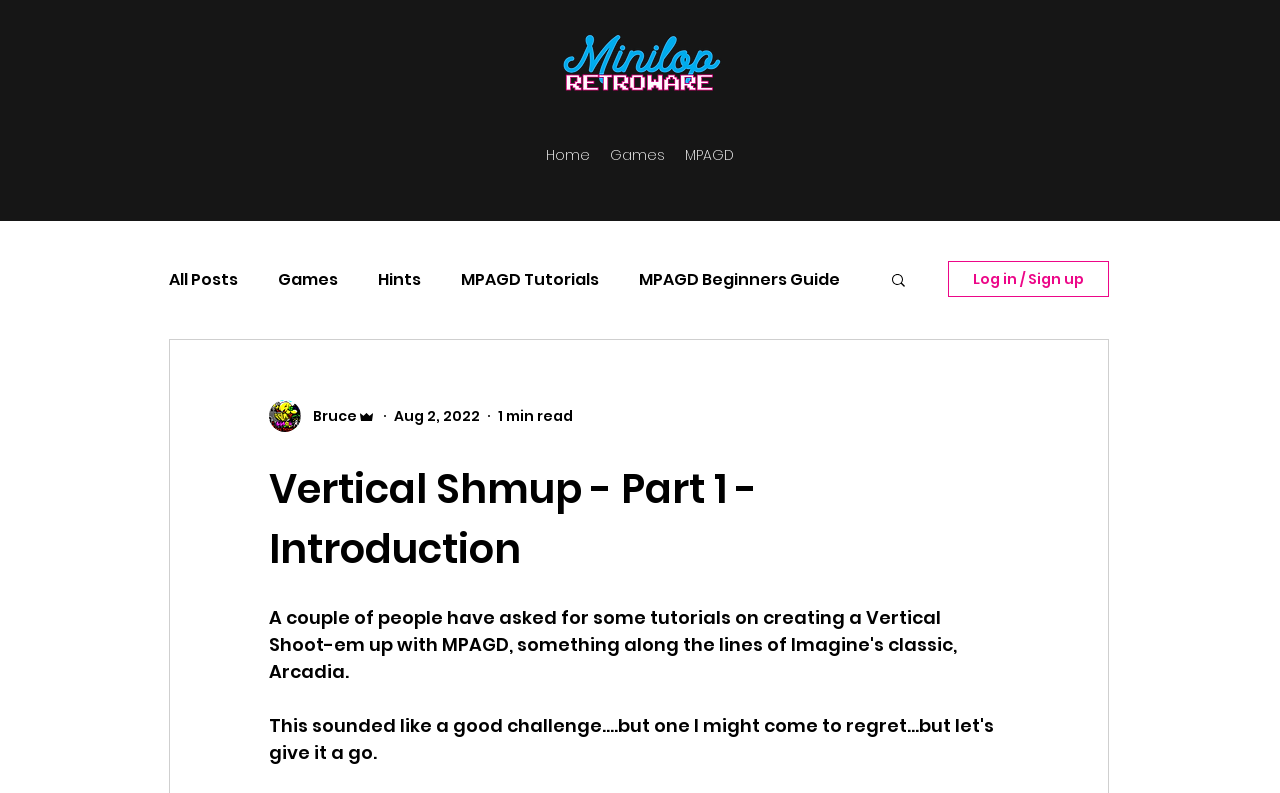Determine the coordinates of the bounding box that should be clicked to complete the instruction: "Log in or sign up". The coordinates should be represented by four float numbers between 0 and 1: [left, top, right, bottom].

[0.741, 0.329, 0.866, 0.375]